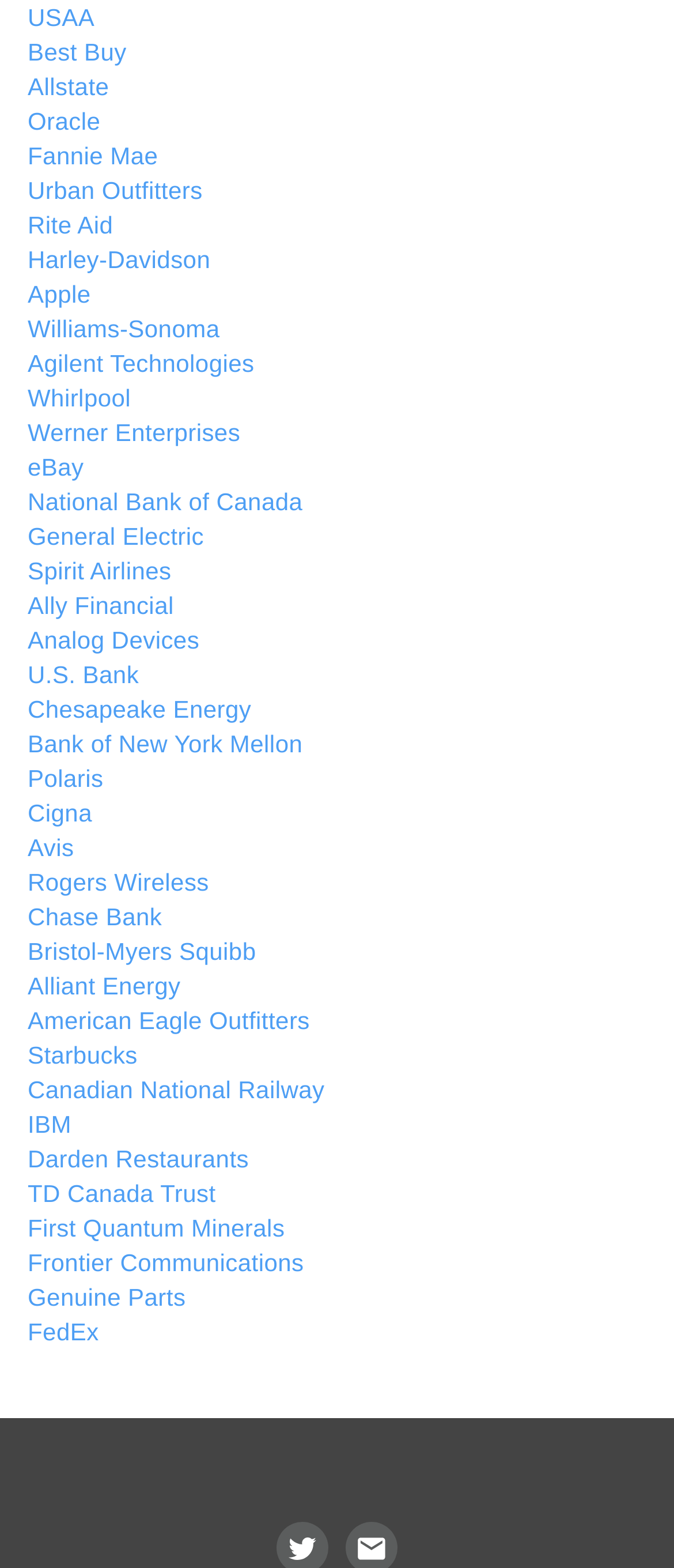Determine the bounding box coordinates of the clickable element to achieve the following action: 'Visit USAA website'. Provide the coordinates as four float values between 0 and 1, formatted as [left, top, right, bottom].

[0.041, 0.002, 0.14, 0.02]